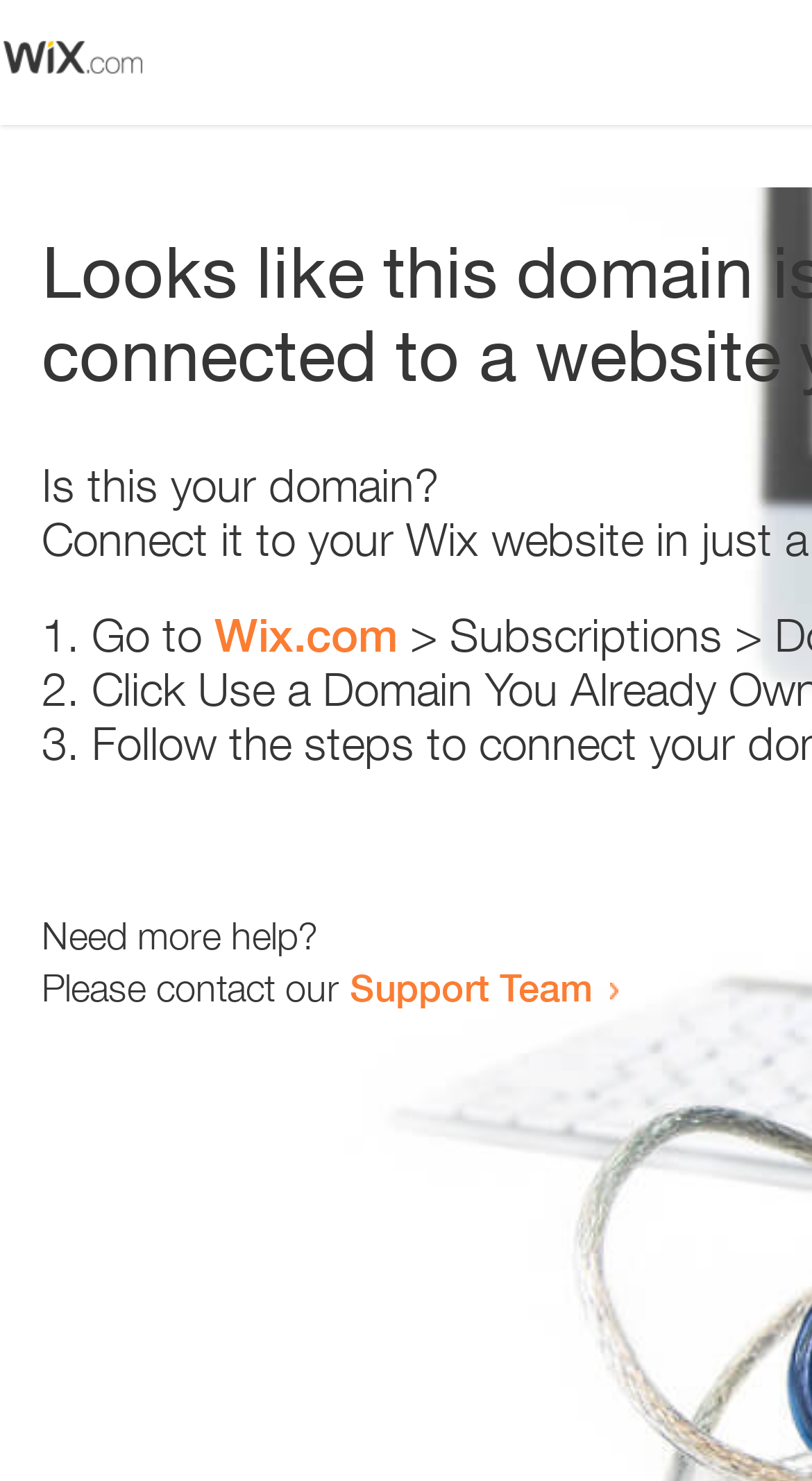Give a one-word or short phrase answer to this question: 
What is the domain being referred to?

Wix.com